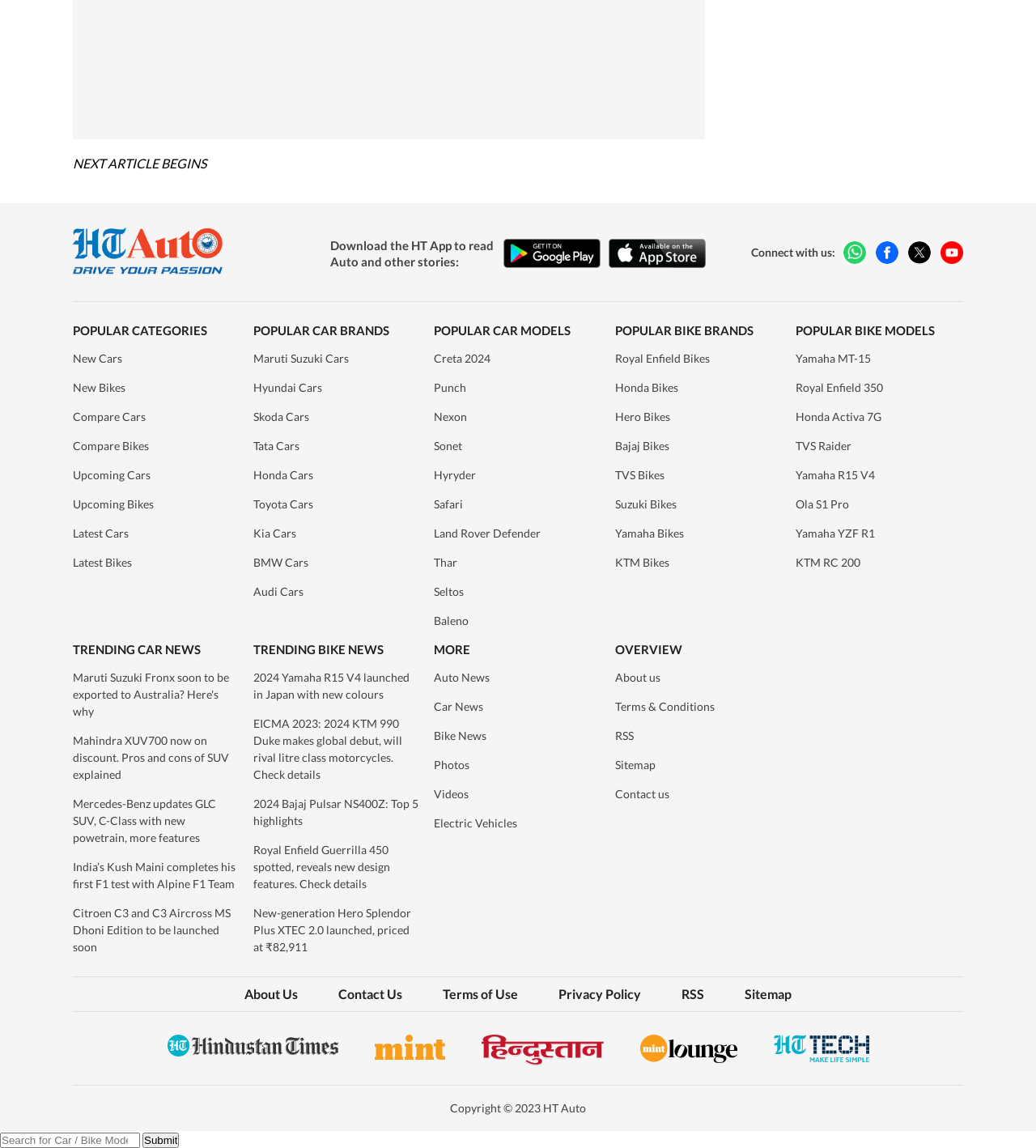Respond with a single word or phrase to the following question:
What is the category of news mentioned below TRENDING CAR NEWS?

Bike News